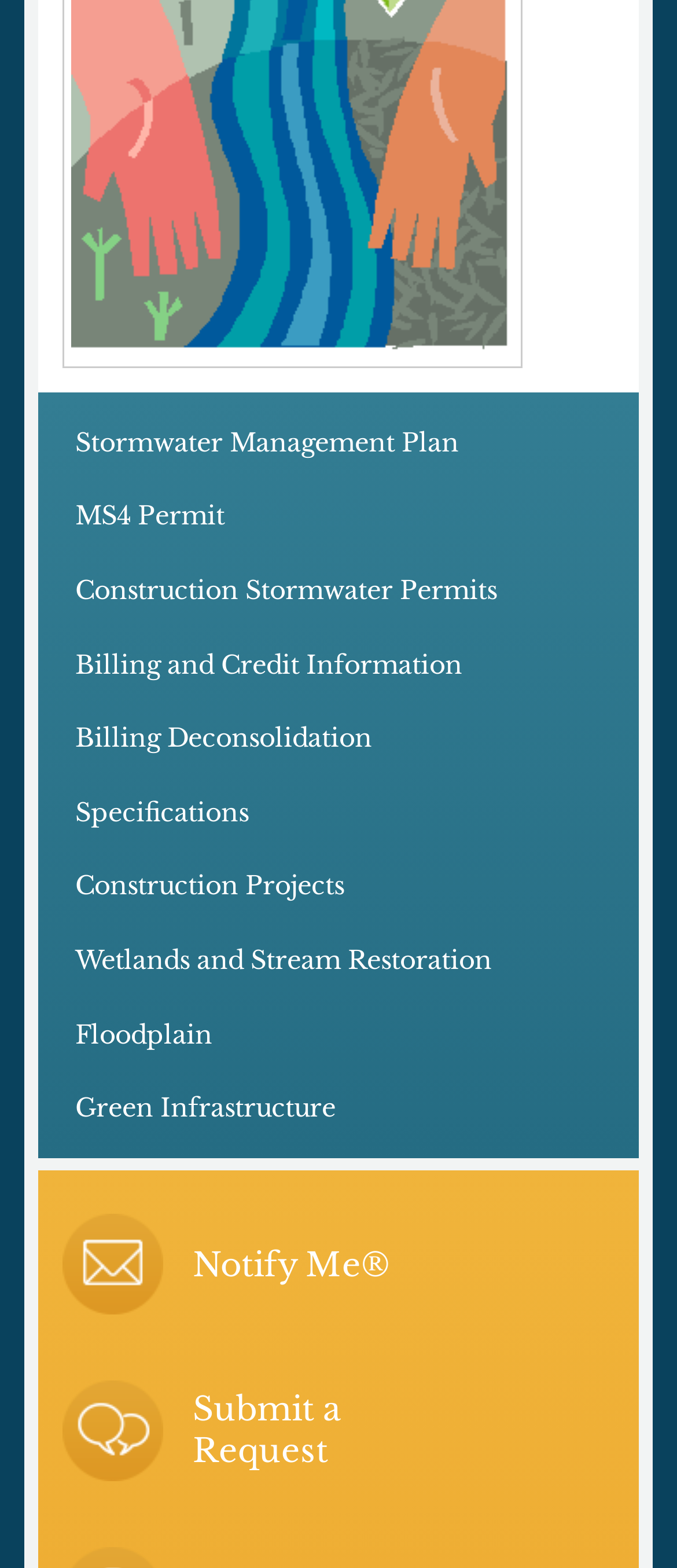Pinpoint the bounding box coordinates of the clickable area needed to execute the instruction: "Learn about Green Infrastructure". The coordinates should be specified as four float numbers between 0 and 1, i.e., [left, top, right, bottom].

[0.055, 0.683, 0.945, 0.73]